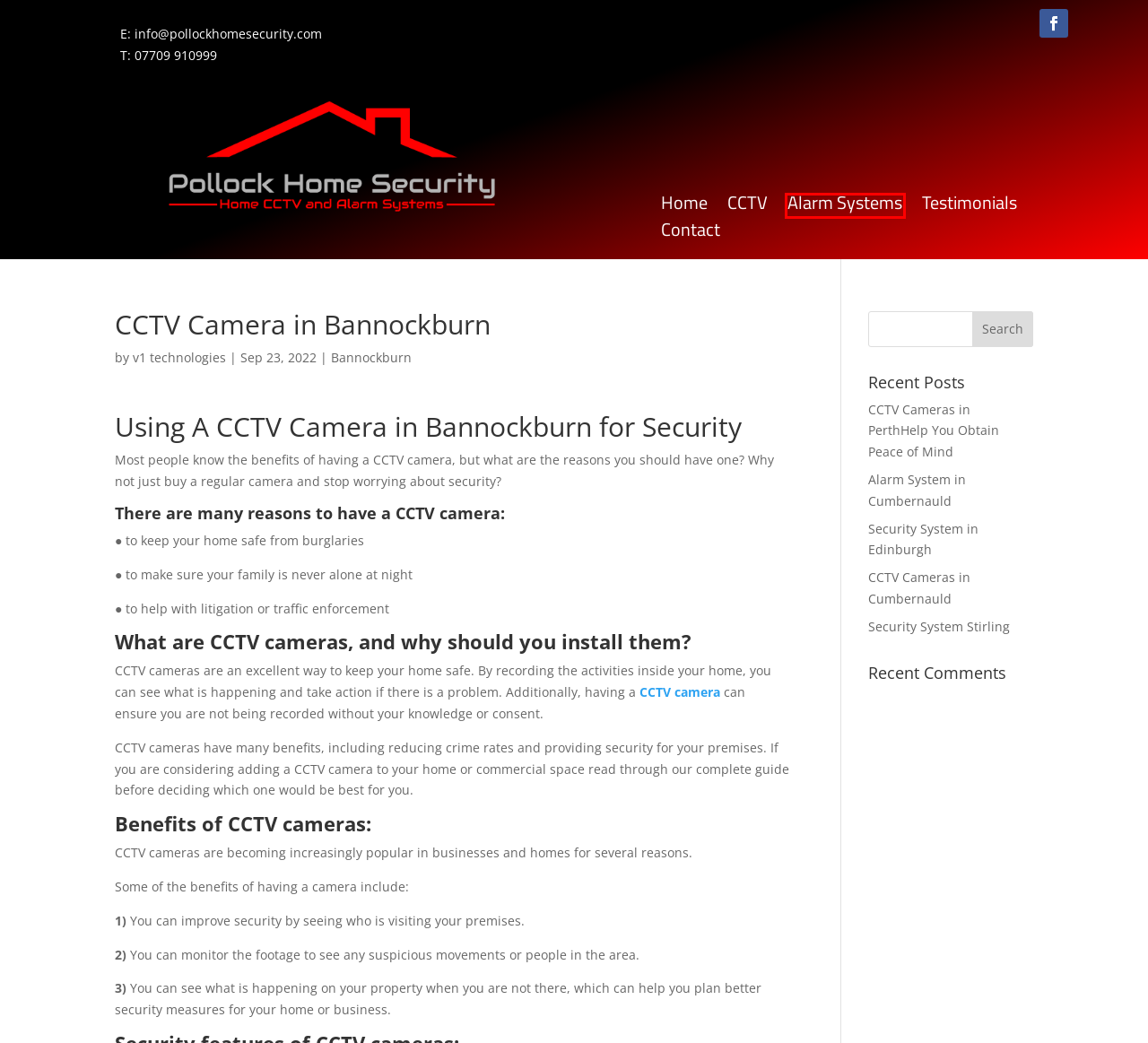Inspect the provided webpage screenshot, concentrating on the element within the red bounding box. Select the description that best represents the new webpage after you click the highlighted element. Here are the candidates:
A. Alarm Systems - Pollock Home Security
B. Best Alarm System in Cumbernauld | Pollock Home Security
C. Best CCTV Cameras in Cumbernauld | Pollock Home Security
D. Best Security System in Stirling | Pollock Home Security
E. Alarm Services in Bannockburn | Pollock Home Security
F. CCTV - Pollock Home Security
G. Best Security System in Edinburgh | Pollock Home Security
H. Home Security Systems in Scotland | Pollock Home Security

A